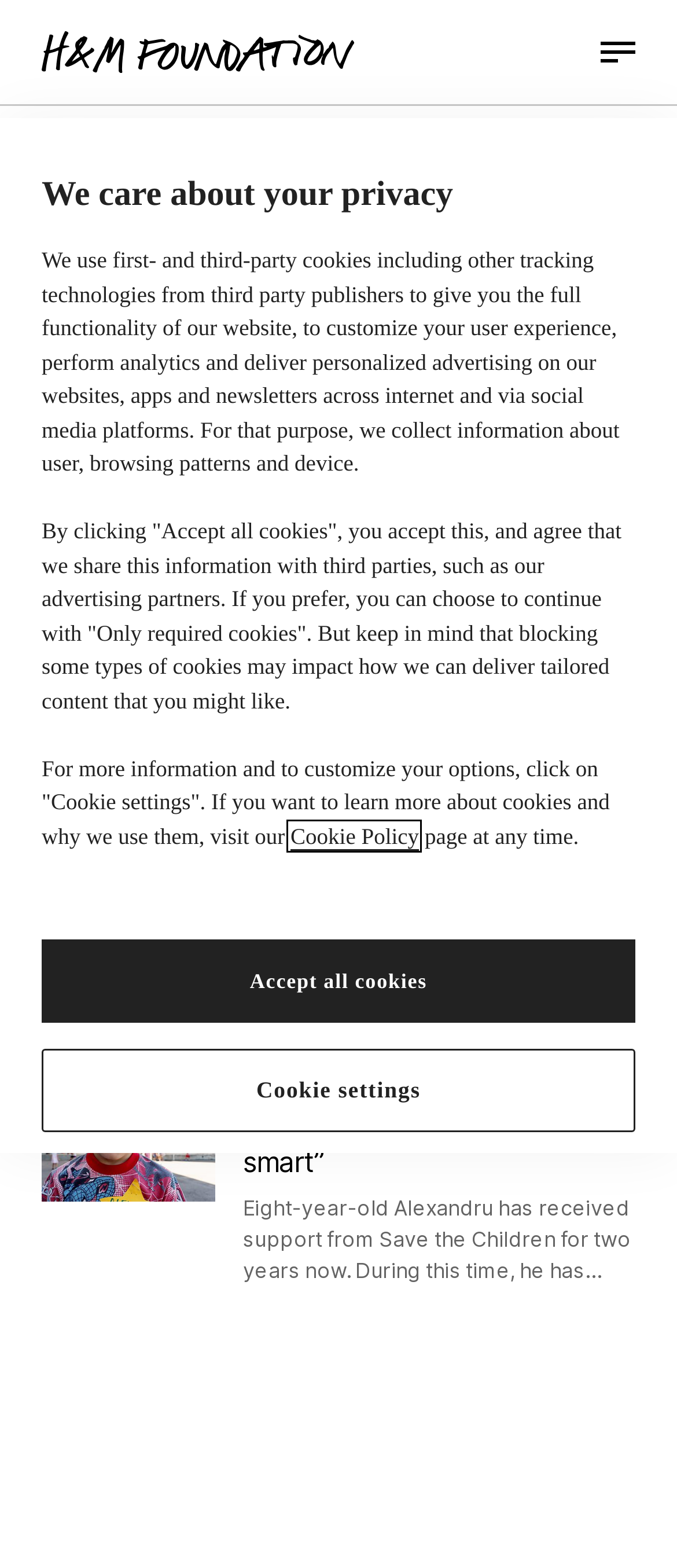Determine the bounding box coordinates for the clickable element to execute this instruction: "Click the 'Menu' button". Provide the coordinates as four float numbers between 0 and 1, i.e., [left, top, right, bottom].

[0.826, 0.0, 1.0, 0.066]